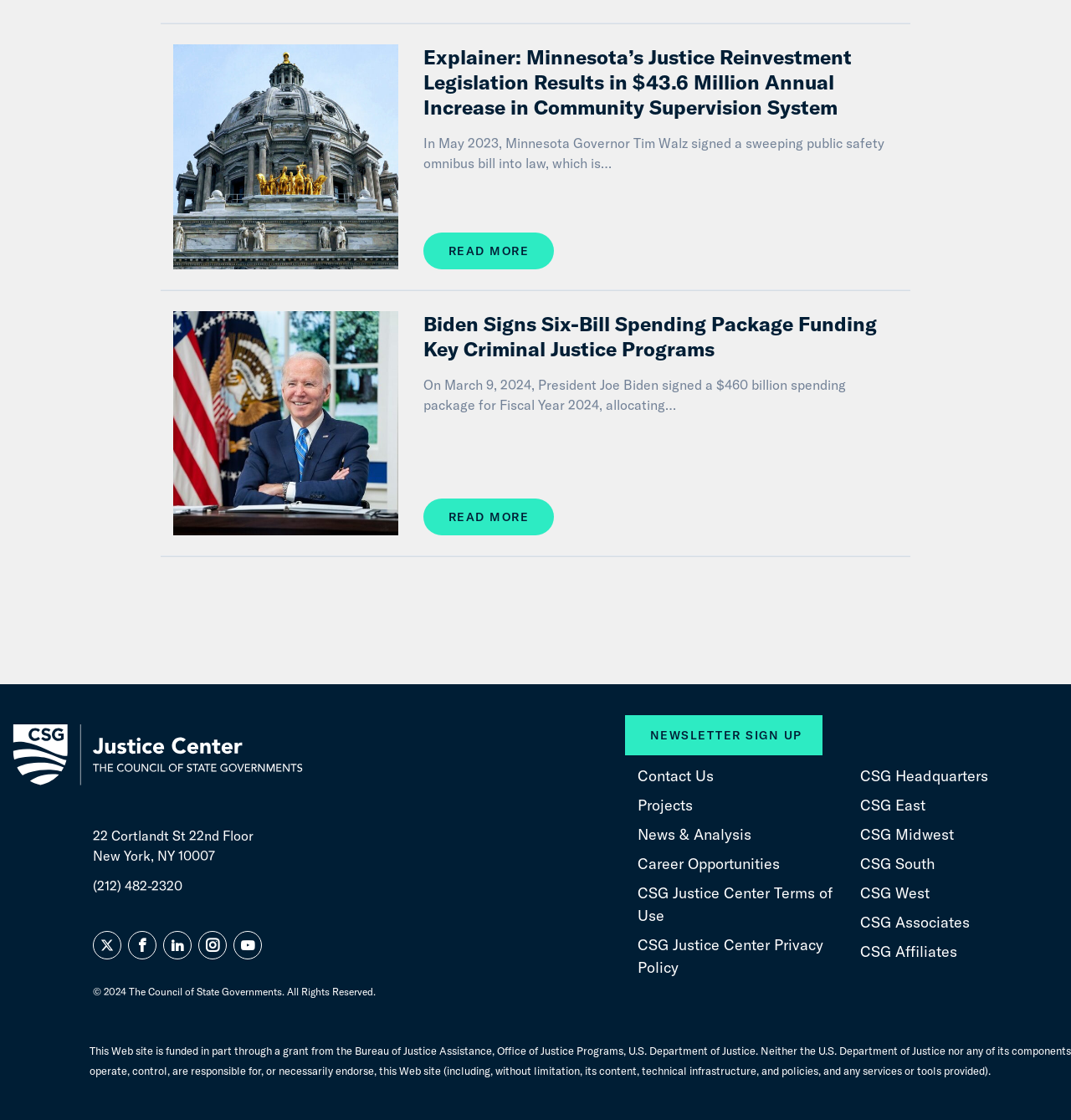Please give the bounding box coordinates of the area that should be clicked to fulfill the following instruction: "Contact Us". The coordinates should be in the format of four float numbers from 0 to 1, i.e., [left, top, right, bottom].

[0.595, 0.684, 0.666, 0.702]